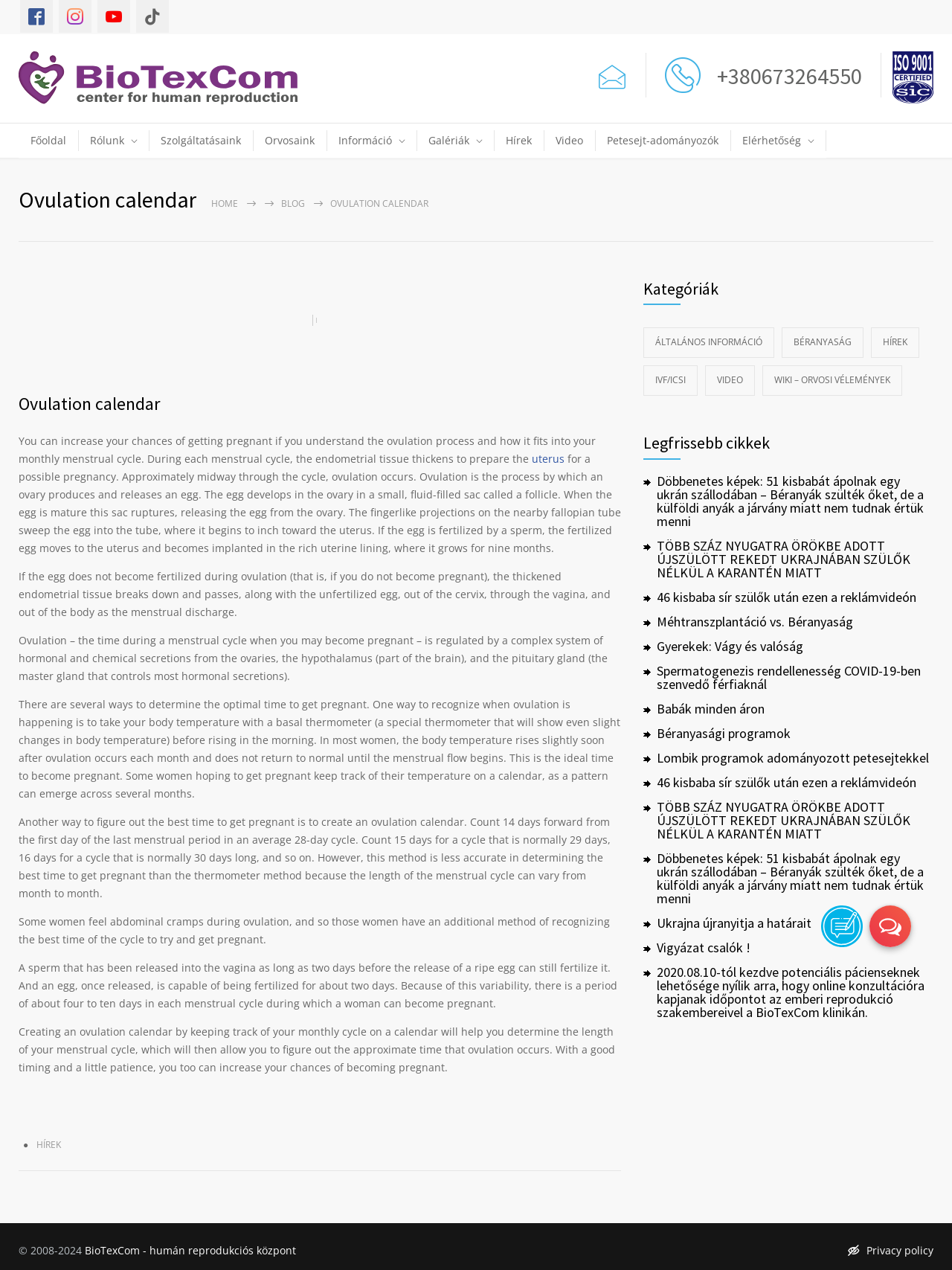Indicate the bounding box coordinates of the element that must be clicked to execute the instruction: "Read the 'Ovulation calendar' article". The coordinates should be given as four float numbers between 0 and 1, i.e., [left, top, right, bottom].

[0.02, 0.145, 0.206, 0.169]